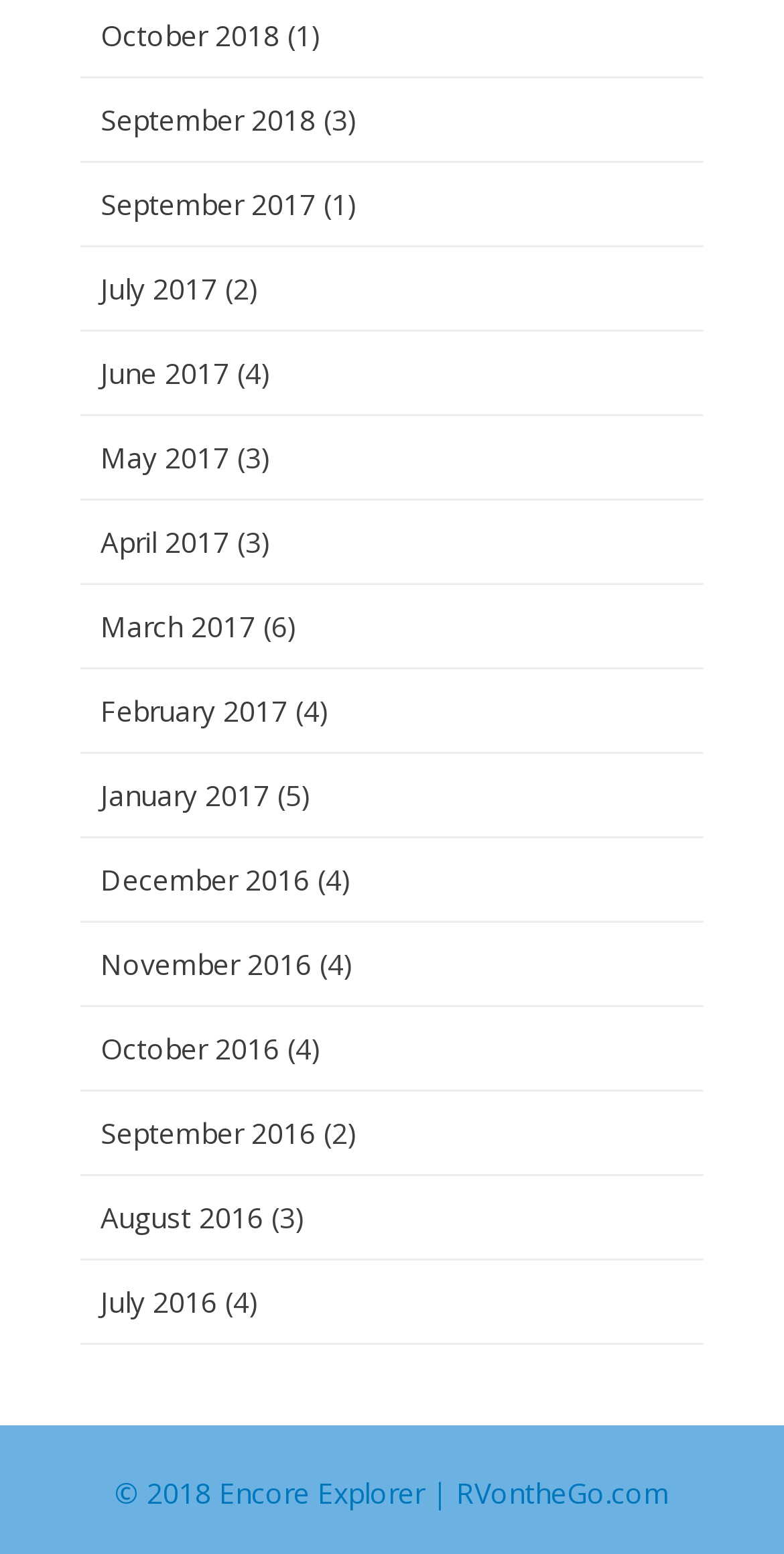What is the earliest month listed?
Based on the visual information, provide a detailed and comprehensive answer.

By examining the links on the webpage, I found that the earliest month listed is January 2017, which is located at the bottom of the list.